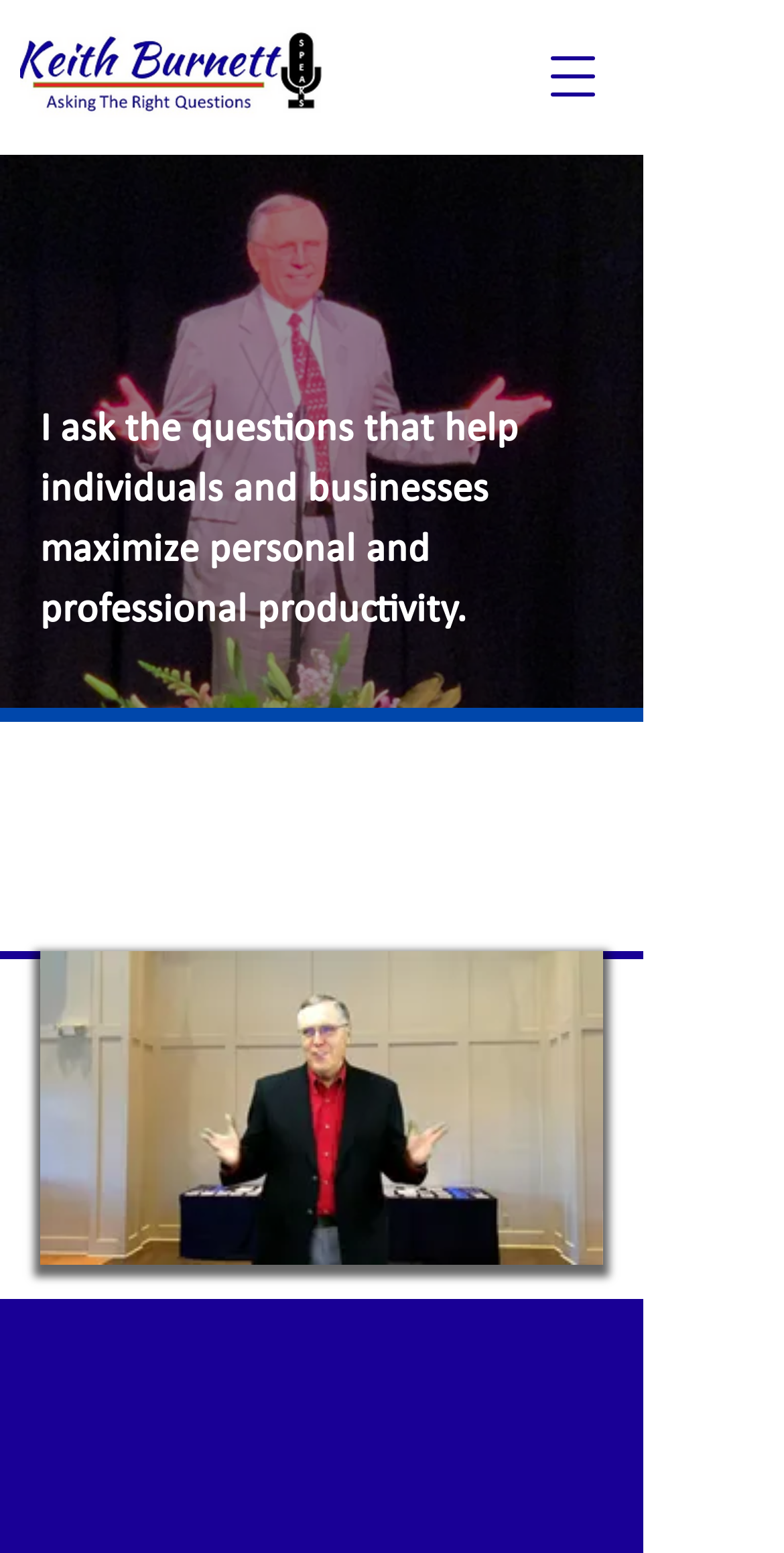Please reply with a single word or brief phrase to the question: 
What is the format of the speaker's content?

Video